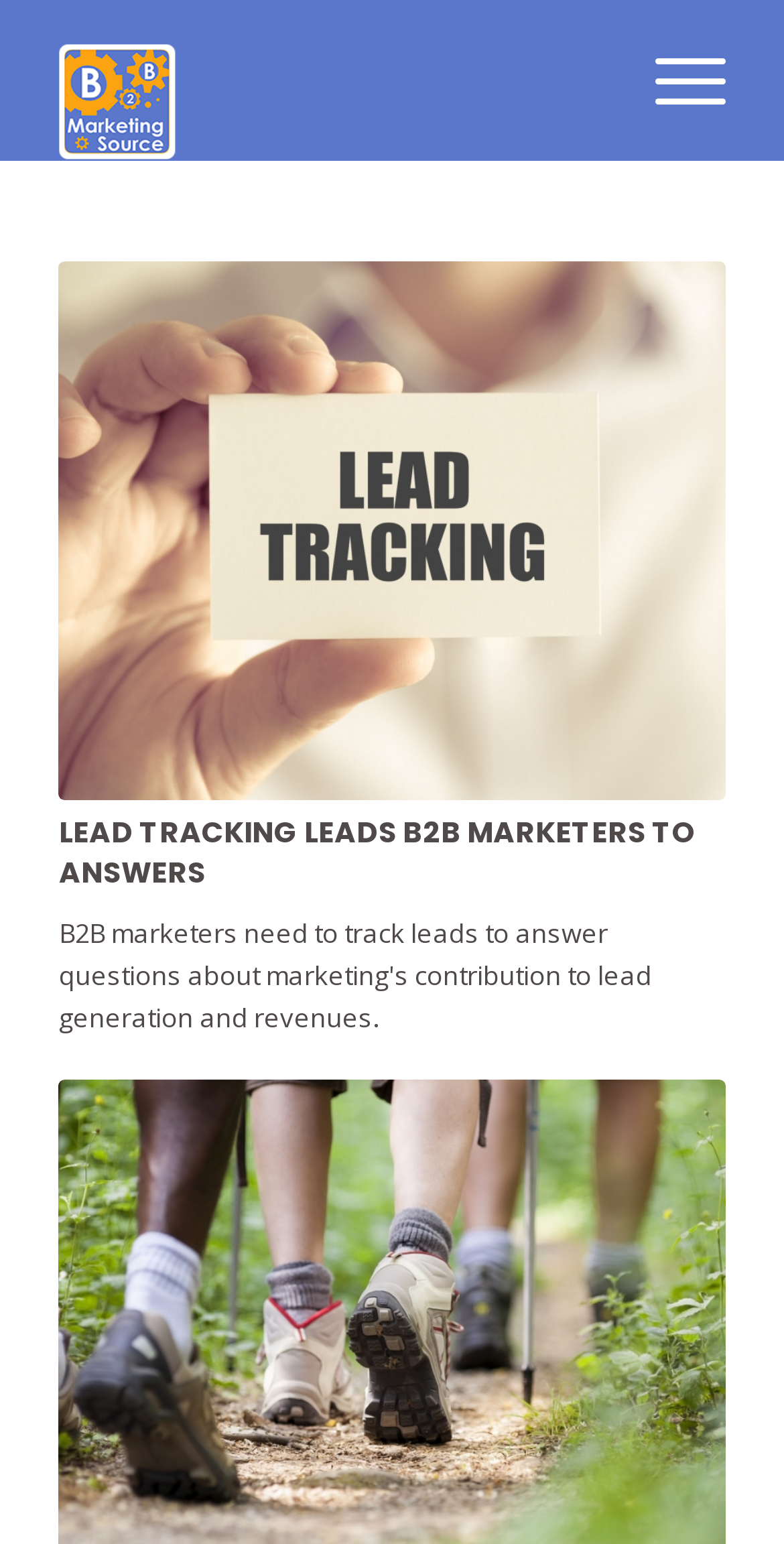Refer to the image and provide an in-depth answer to the question: 
What is the purpose of the link 'Marketing lead tracking'?

I inferred the purpose of the link by looking at its text and the context in which it appears. The link is likely intended to provide more information about marketing lead tracking, possibly leading to a related article or resource.